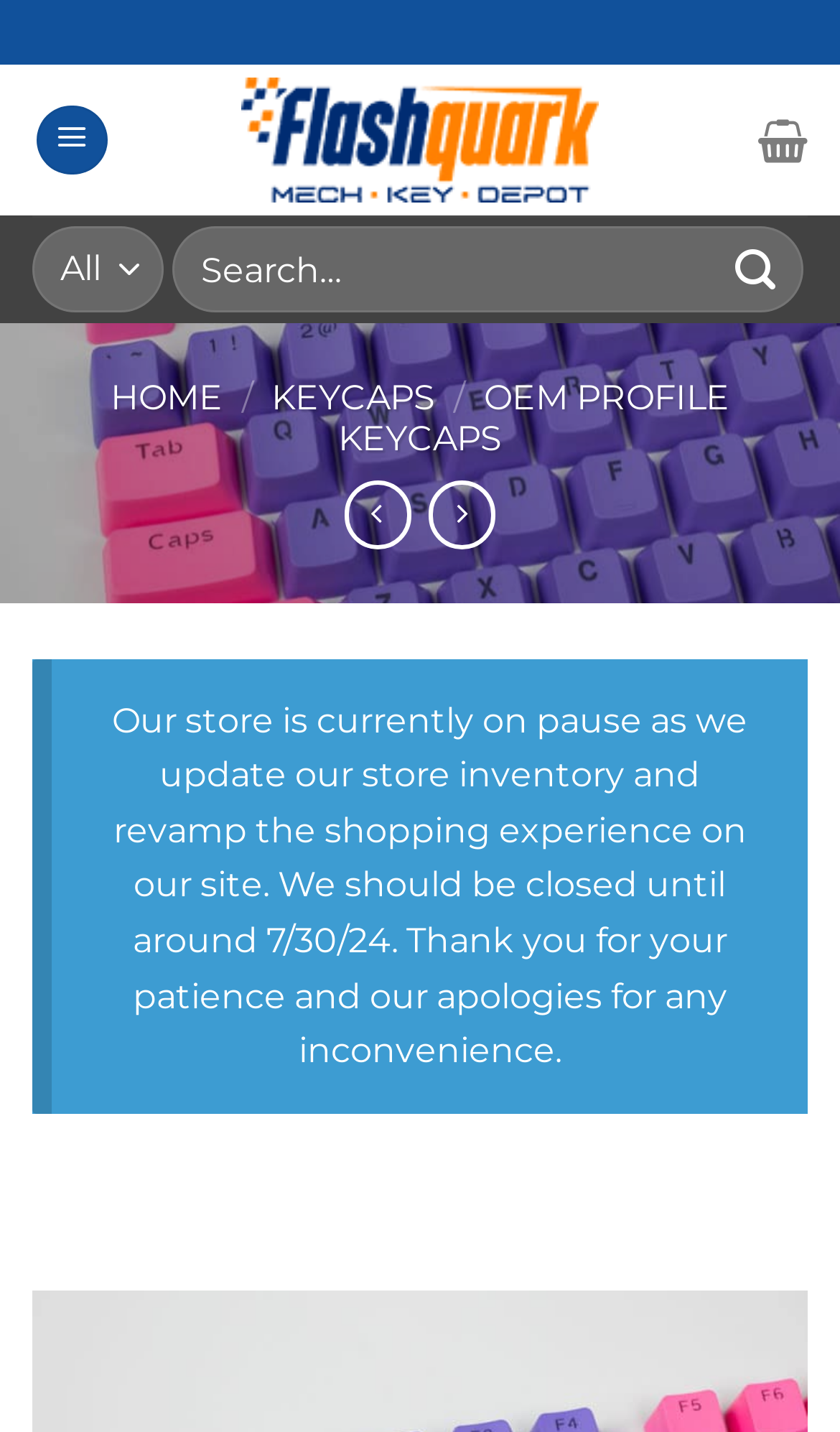Please reply to the following question using a single word or phrase: 
How many keycaps are in the keycap set?

104